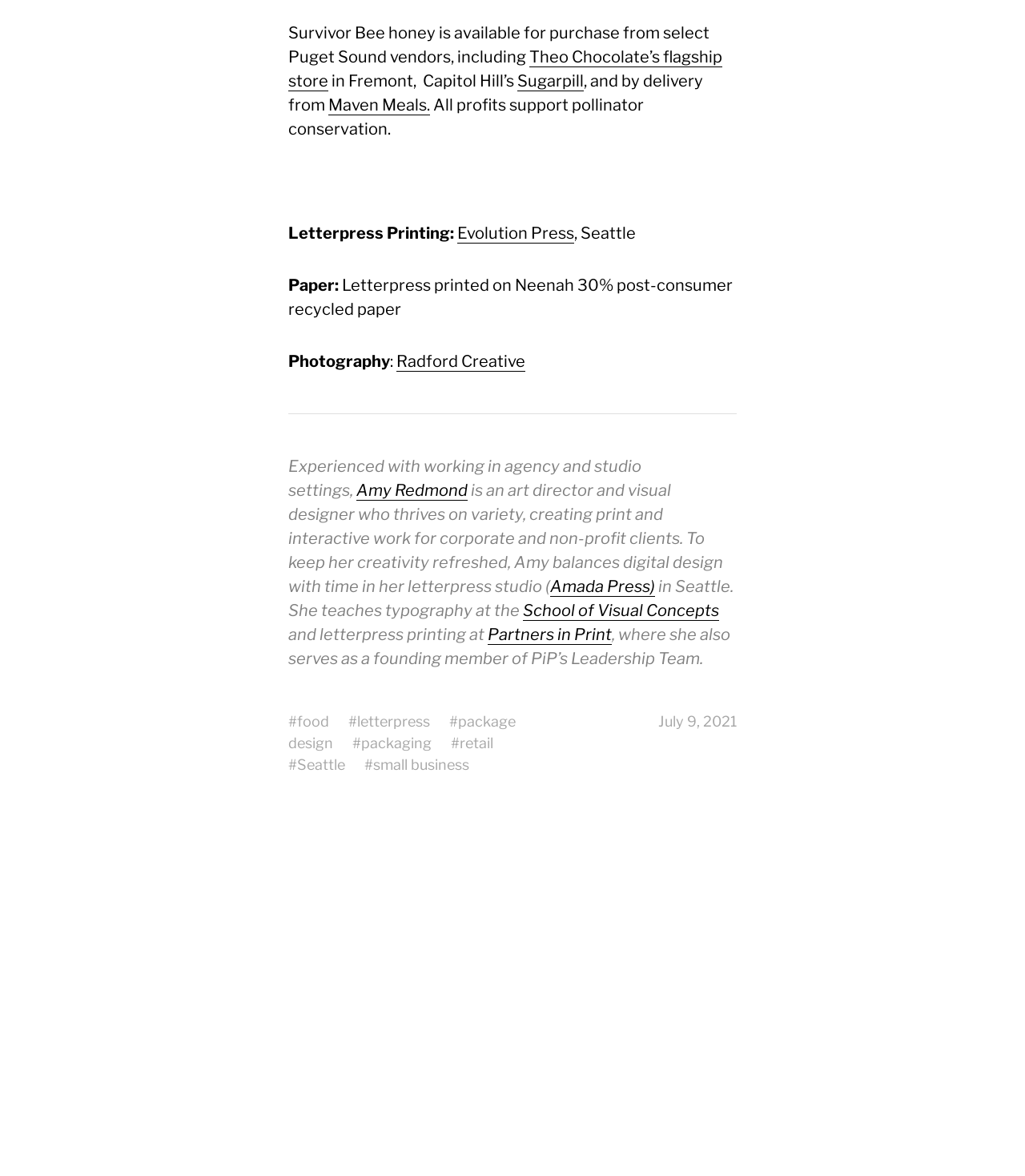Provide the bounding box coordinates for the UI element described in this sentence: "July 9, 2021". The coordinates should be four float values between 0 and 1, i.e., [left, top, right, bottom].

[0.642, 0.607, 0.719, 0.622]